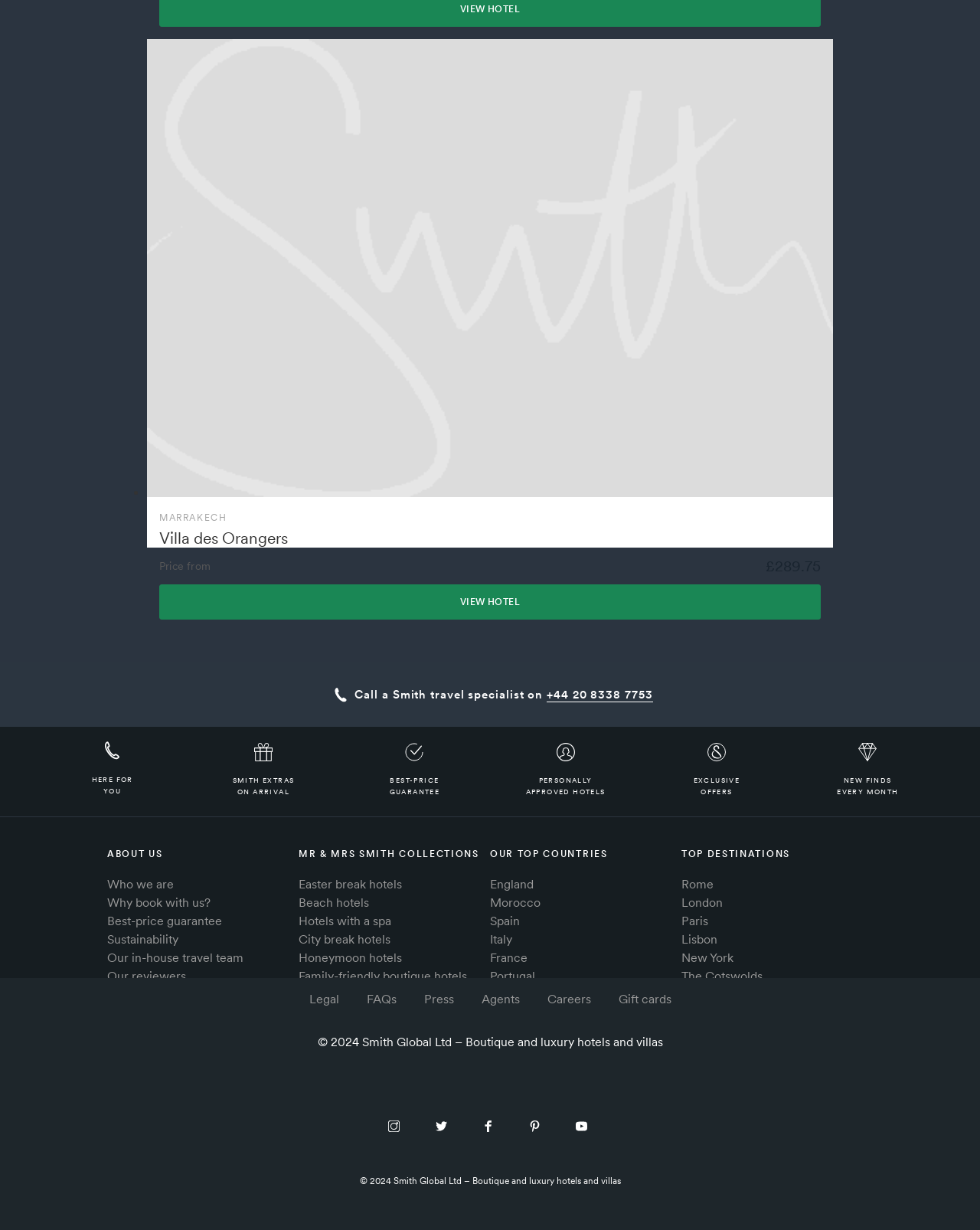Identify the bounding box coordinates of the area you need to click to perform the following instruction: "Learn about Smith collections".

[0.305, 0.69, 0.489, 0.698]